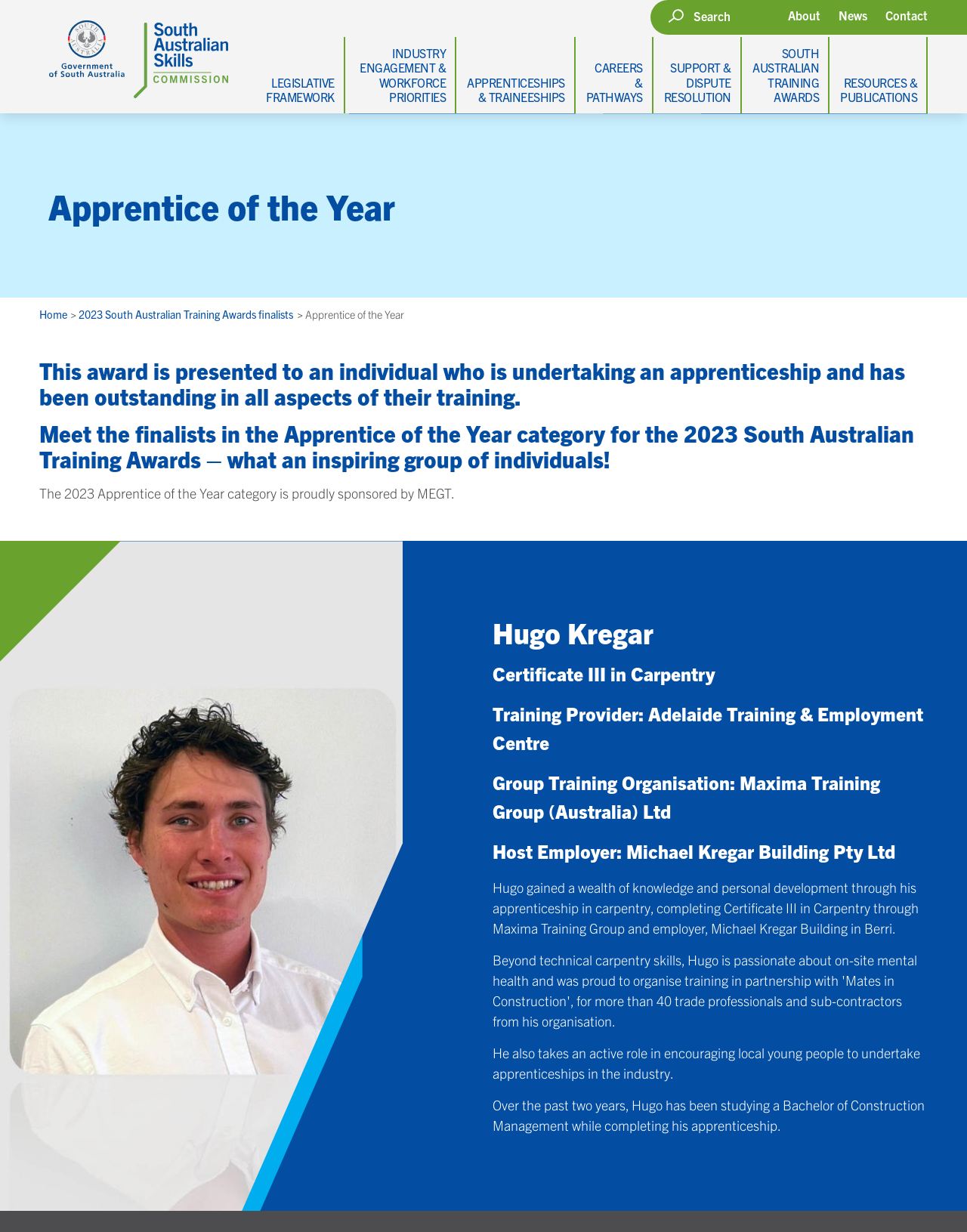What is Hugo Kregar's training provider?
From the details in the image, provide a complete and detailed answer to the question.

I found the answer by looking at the heading 'Training Provider: Adelaide Training & Employment Centre' on the webpage, which is part of Hugo Kregar's profile.